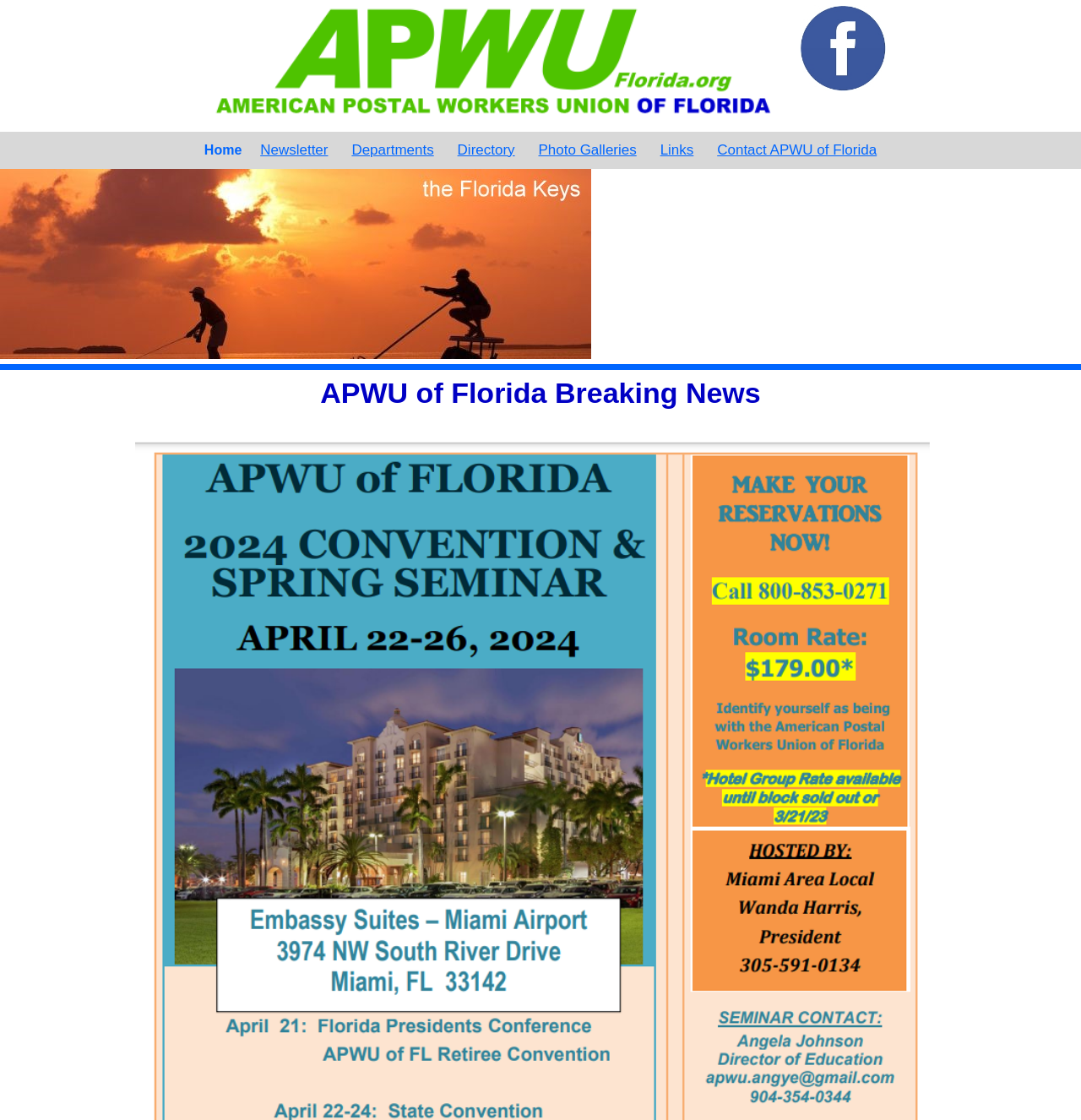What social media platform is linked?
Based on the image, give a concise answer in the form of a single word or short phrase.

Facebook